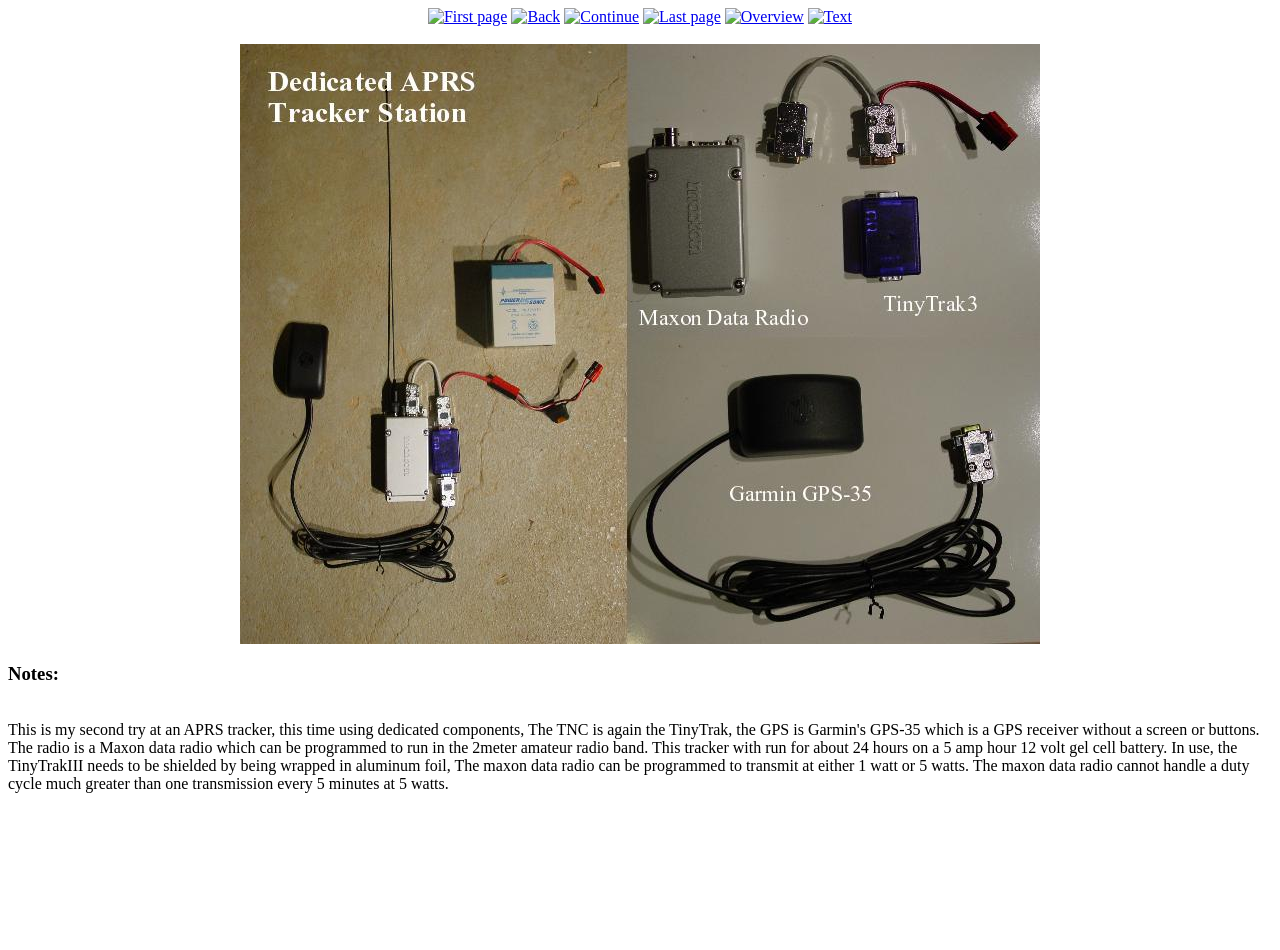Identify the bounding box for the element characterized by the following description: "alt="Overview"".

[0.566, 0.008, 0.628, 0.026]